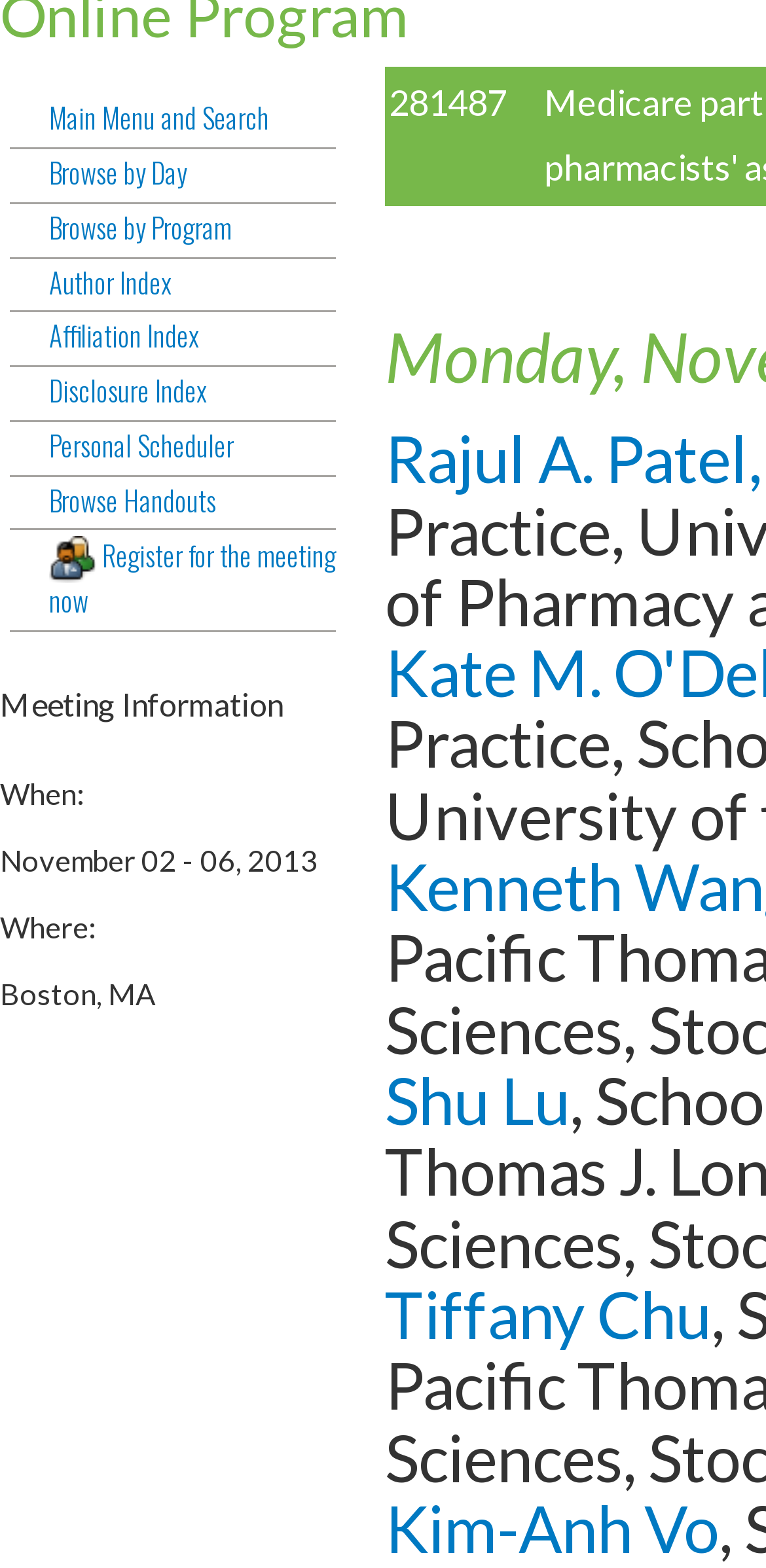Determine the bounding box coordinates of the UI element described below. Use the format (top-left x, top-left y, bottom-right x, bottom-right y) with floating point numbers between 0 and 1: Browse by Day

[0.013, 0.099, 0.438, 0.13]